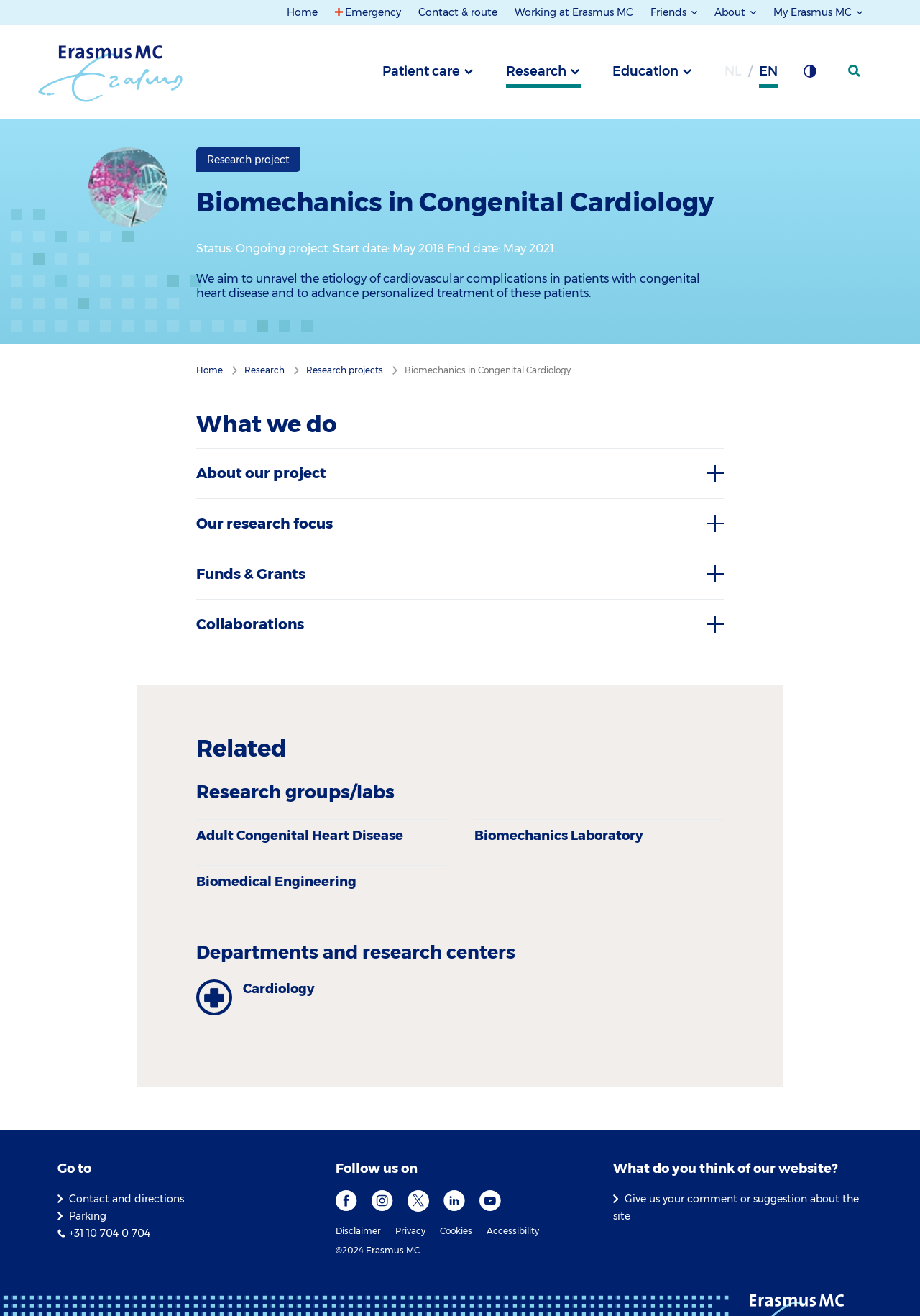What is the name of the department related to the research project?
Please answer the question with a detailed response using the information from the screenshot.

I found the answer by looking at the link element on the webpage, which says 'specialism Cardiology'. This indicates that the department related to the research project is Cardiology.